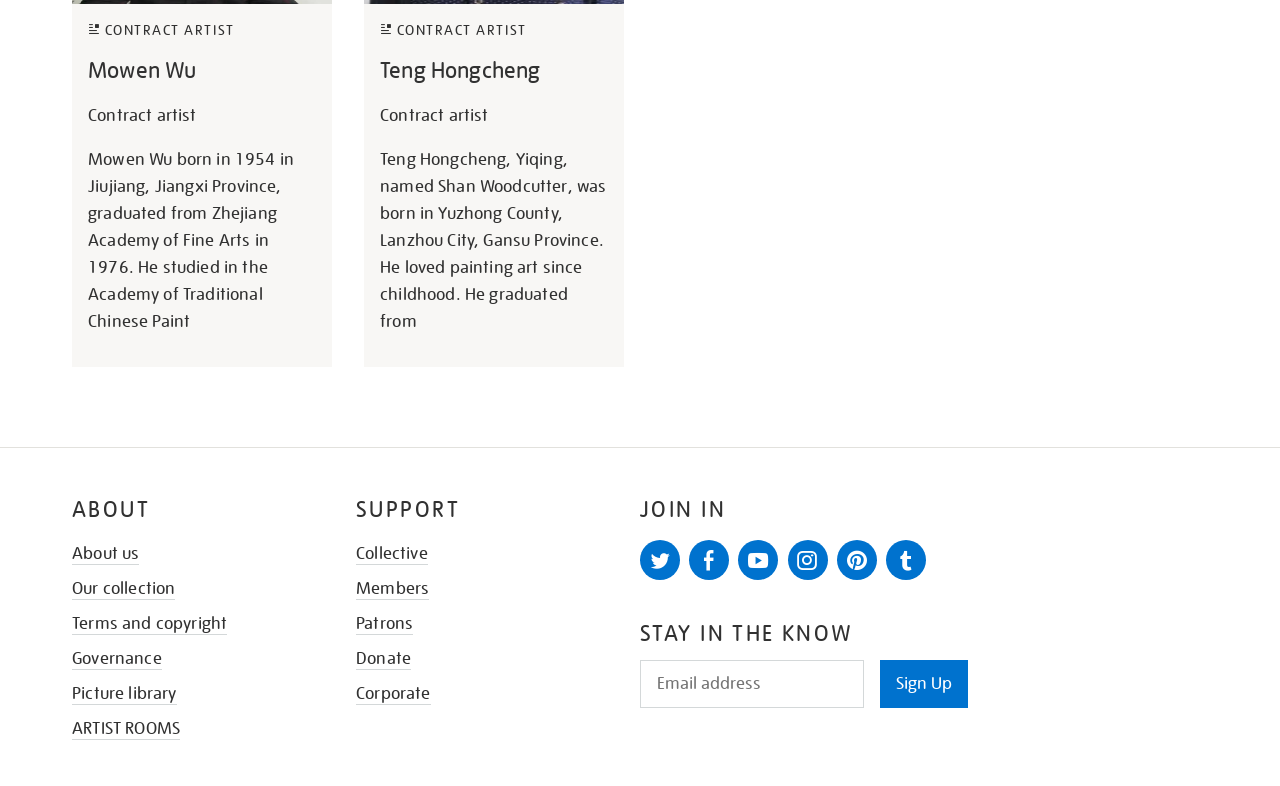What is the name of the section that includes links to 'About us' and 'Terms and copyright'?
Use the image to give a comprehensive and detailed response to the question.

The section that includes links to 'About us' and 'Terms and copyright' is labeled as 'ABOUT', which is a heading element on the webpage.